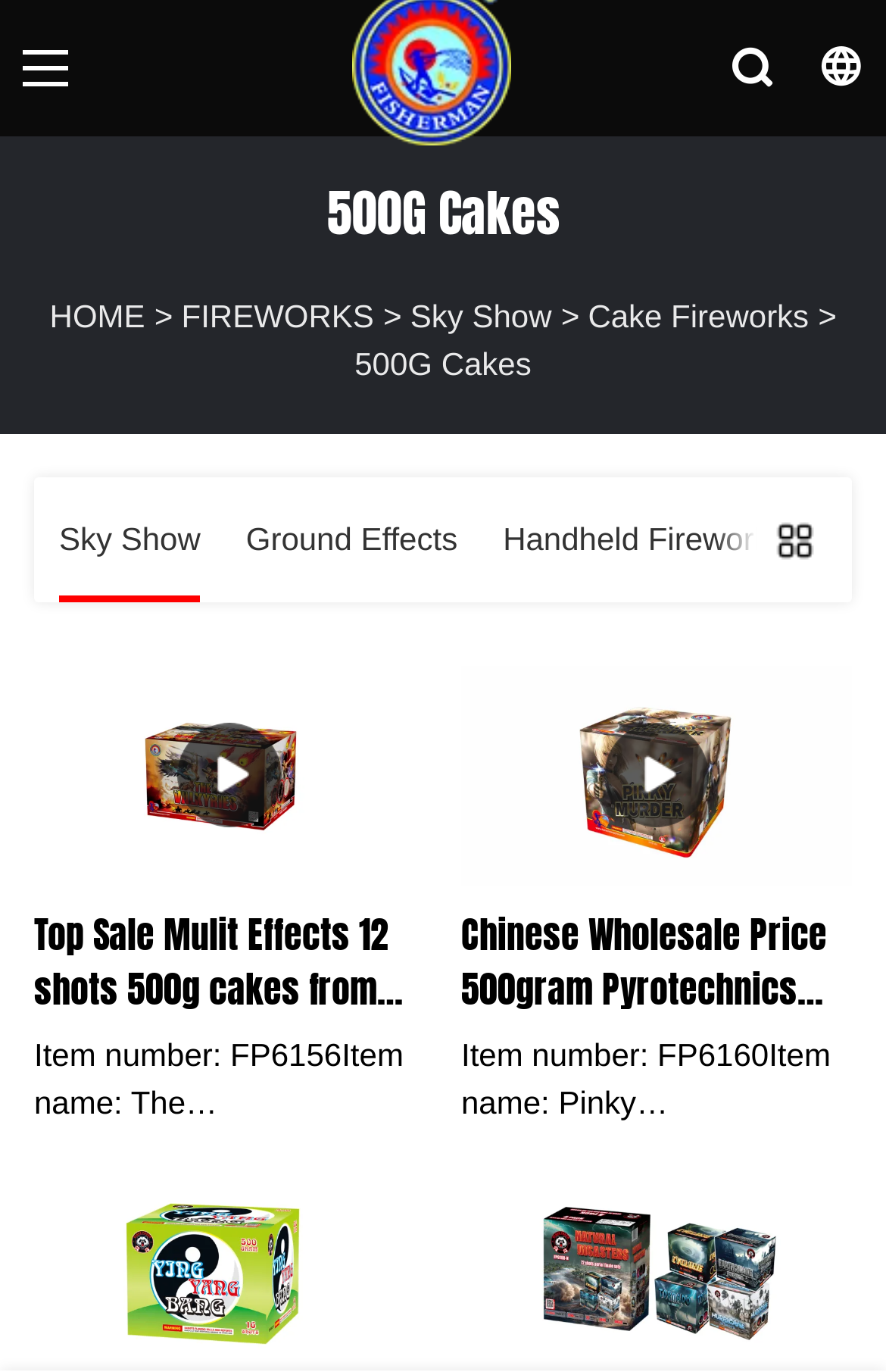Answer the question below in one word or phrase:
What is the item number for the first product?

FP6156